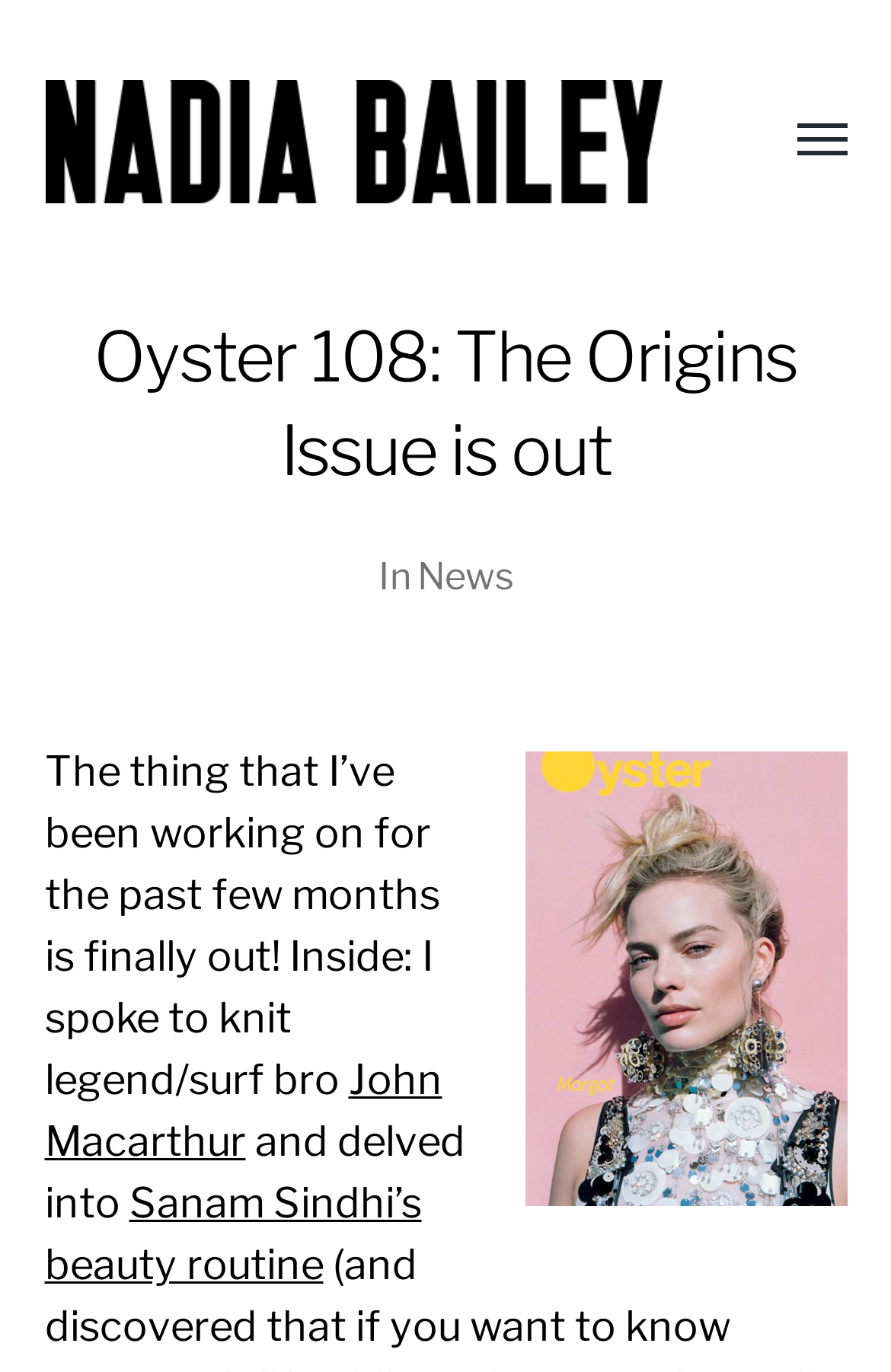Who is the author of the latest article?
From the screenshot, supply a one-word or short-phrase answer.

Nadia Bailey